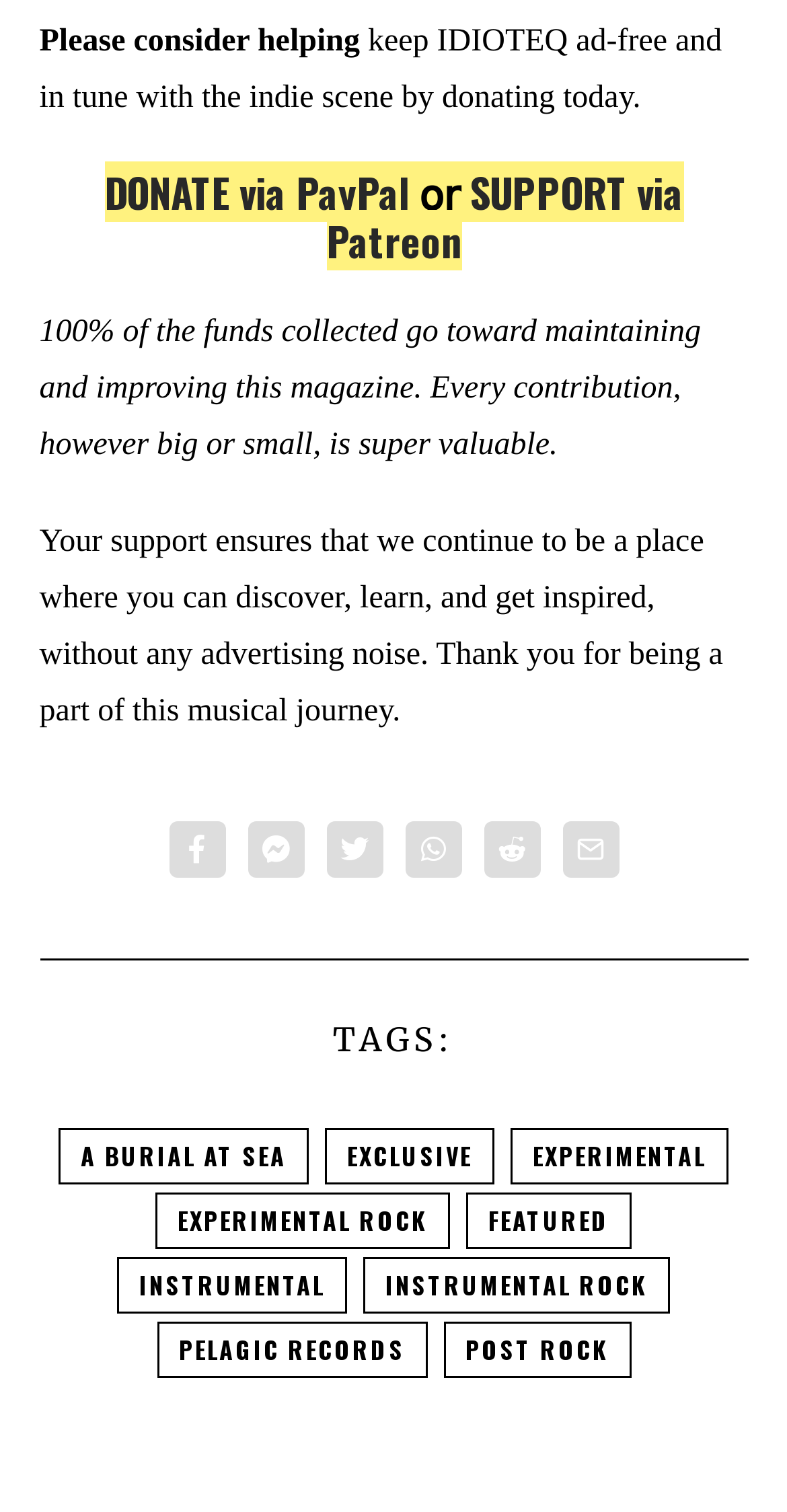Please find the bounding box coordinates of the section that needs to be clicked to achieve this instruction: "browse T-Shirt".

None